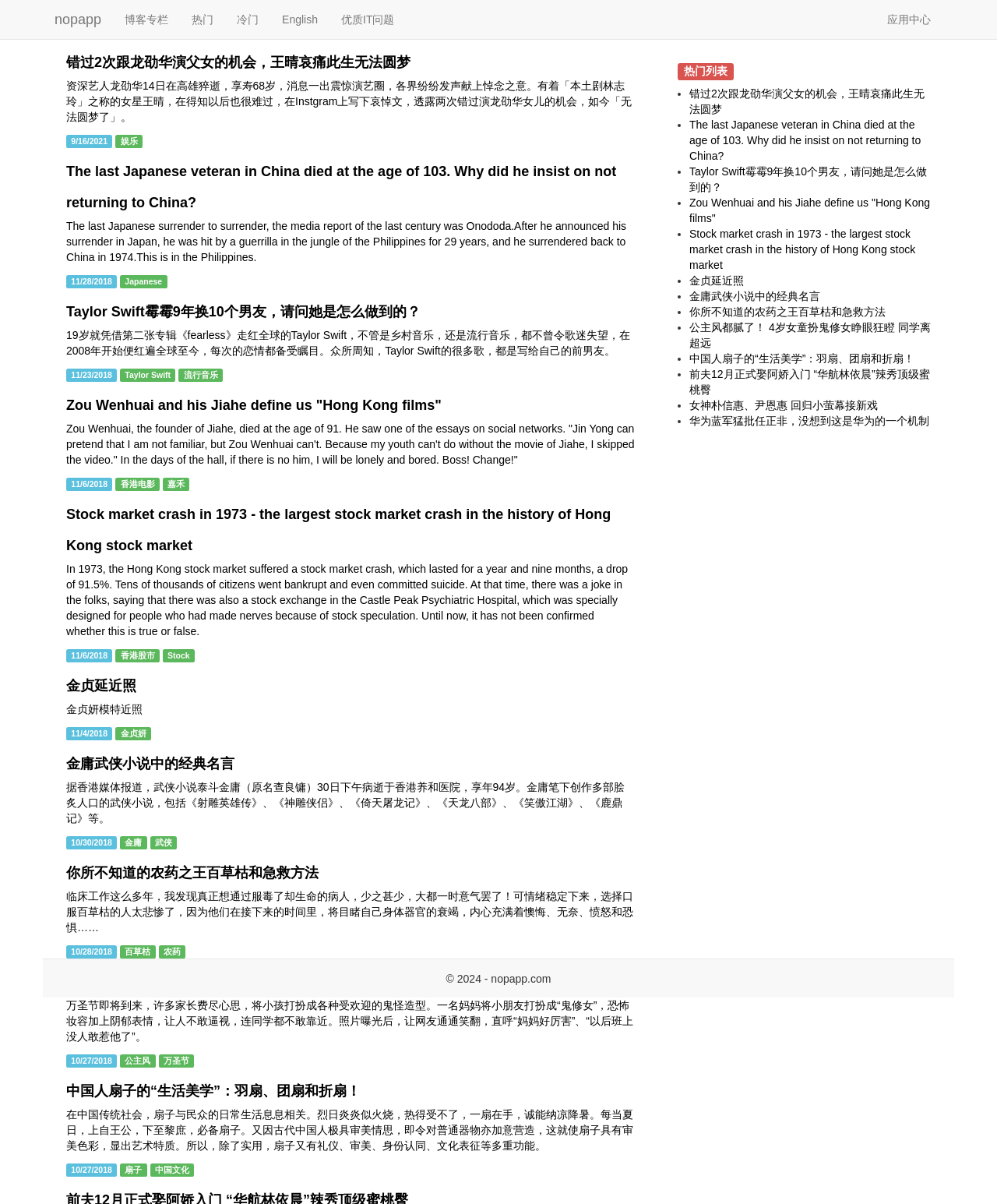Give the bounding box coordinates for the element described as: "Taylor Swift霉霉9年换10个男友，请问她是怎么做到的？".

[0.691, 0.137, 0.93, 0.161]